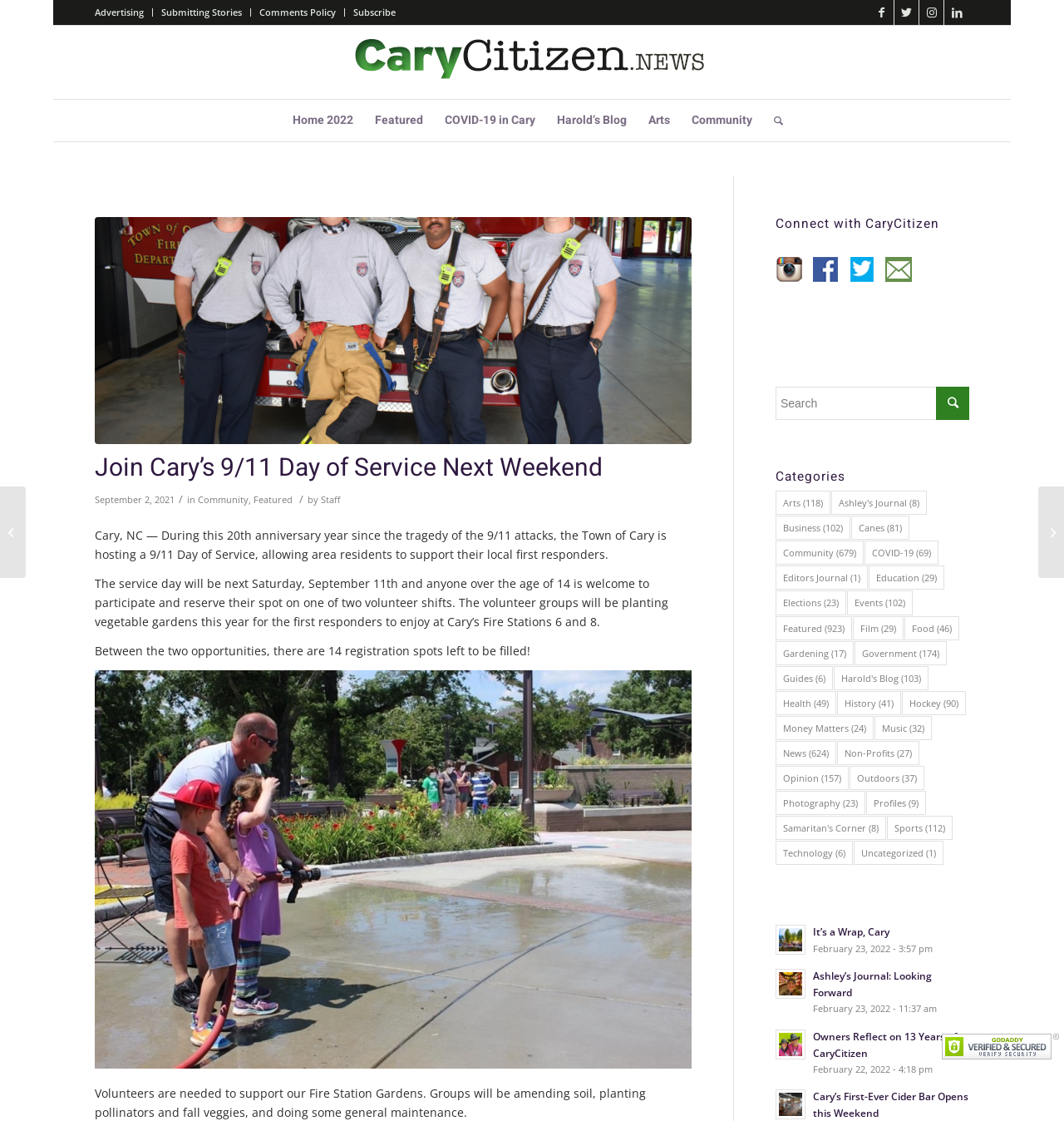Please indicate the bounding box coordinates for the clickable area to complete the following task: "Search for something". The coordinates should be specified as four float numbers between 0 and 1, i.e., [left, top, right, bottom].

[0.729, 0.345, 0.911, 0.375]